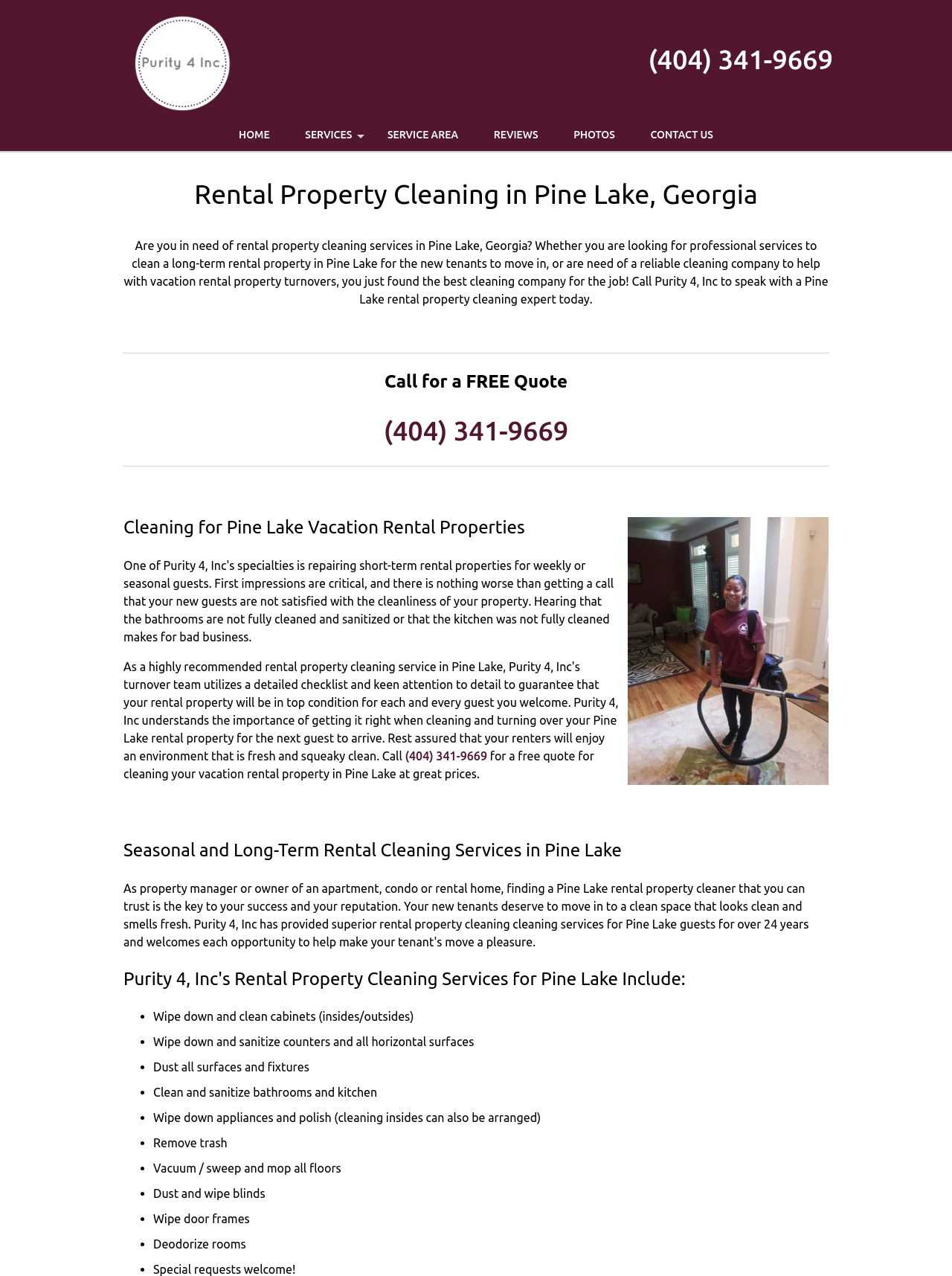Find the bounding box coordinates for the area that should be clicked to accomplish the instruction: "Get a quote for vacation rental property cleaning".

[0.425, 0.587, 0.512, 0.598]